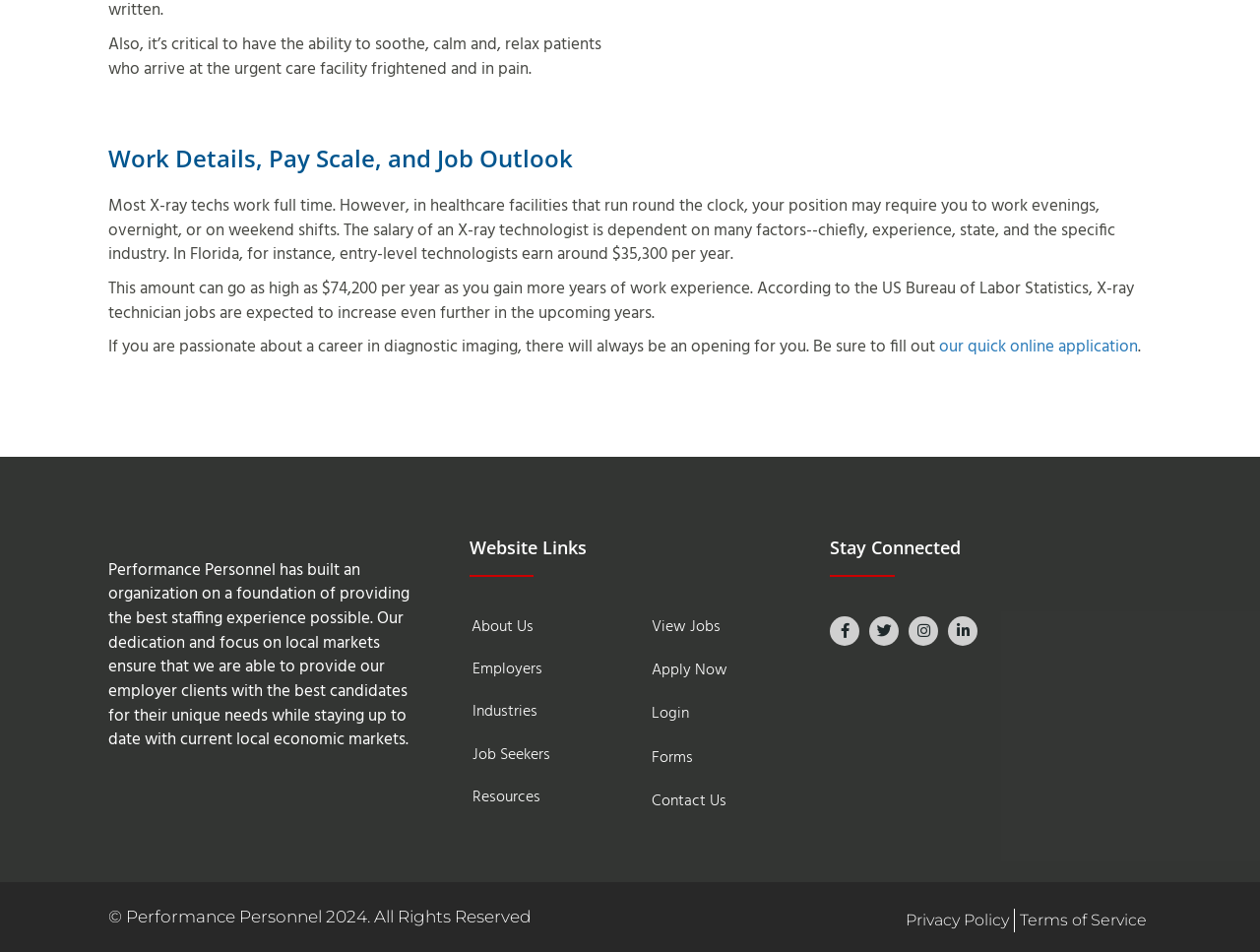Identify the bounding box coordinates of the HTML element based on this description: "aria-label="Go to https://www.facebook.com/performancepersonnelpartners"".

[0.659, 0.647, 0.682, 0.678]